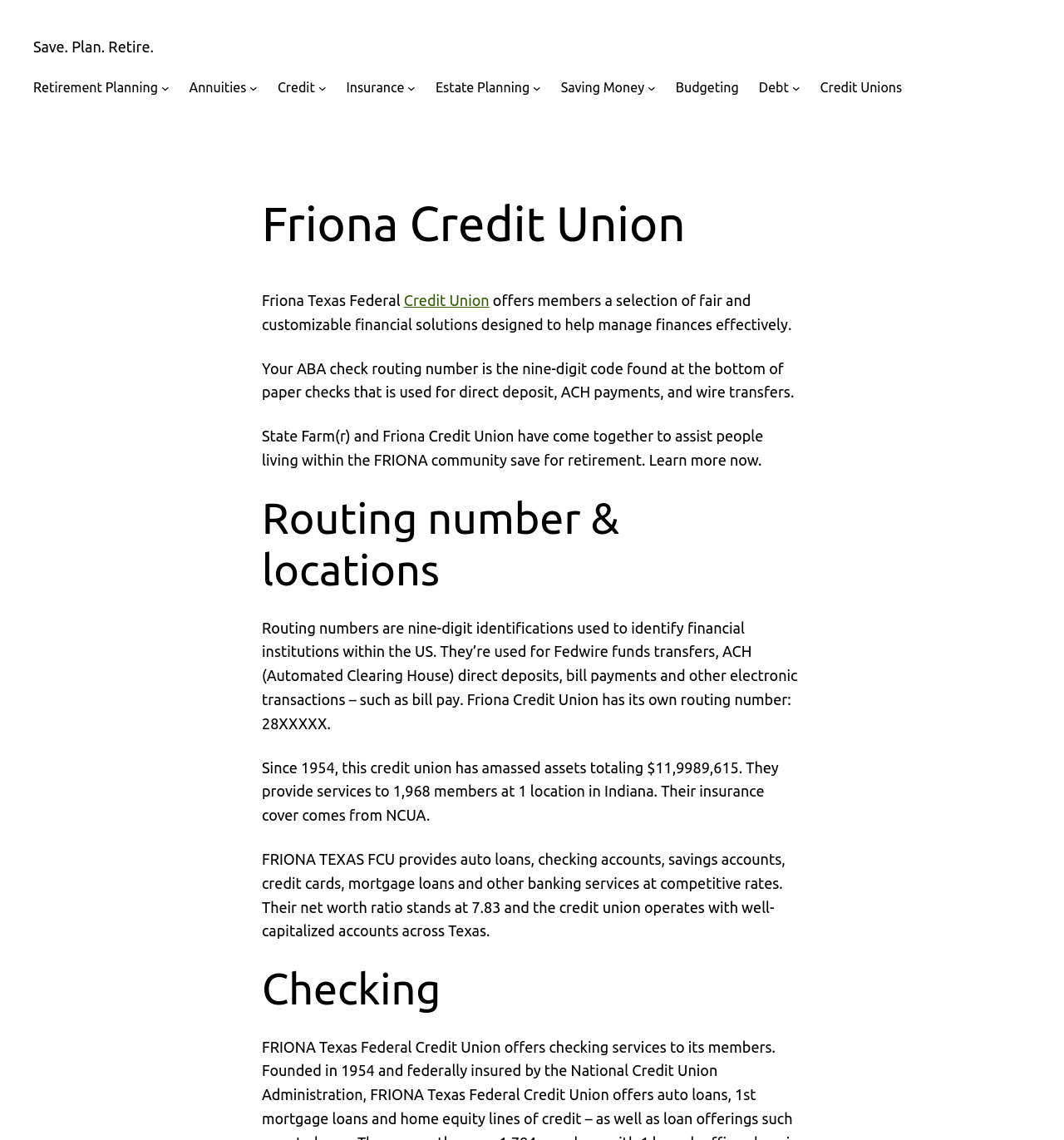Predict the bounding box of the UI element based on this description: "Annuities".

[0.178, 0.068, 0.231, 0.086]